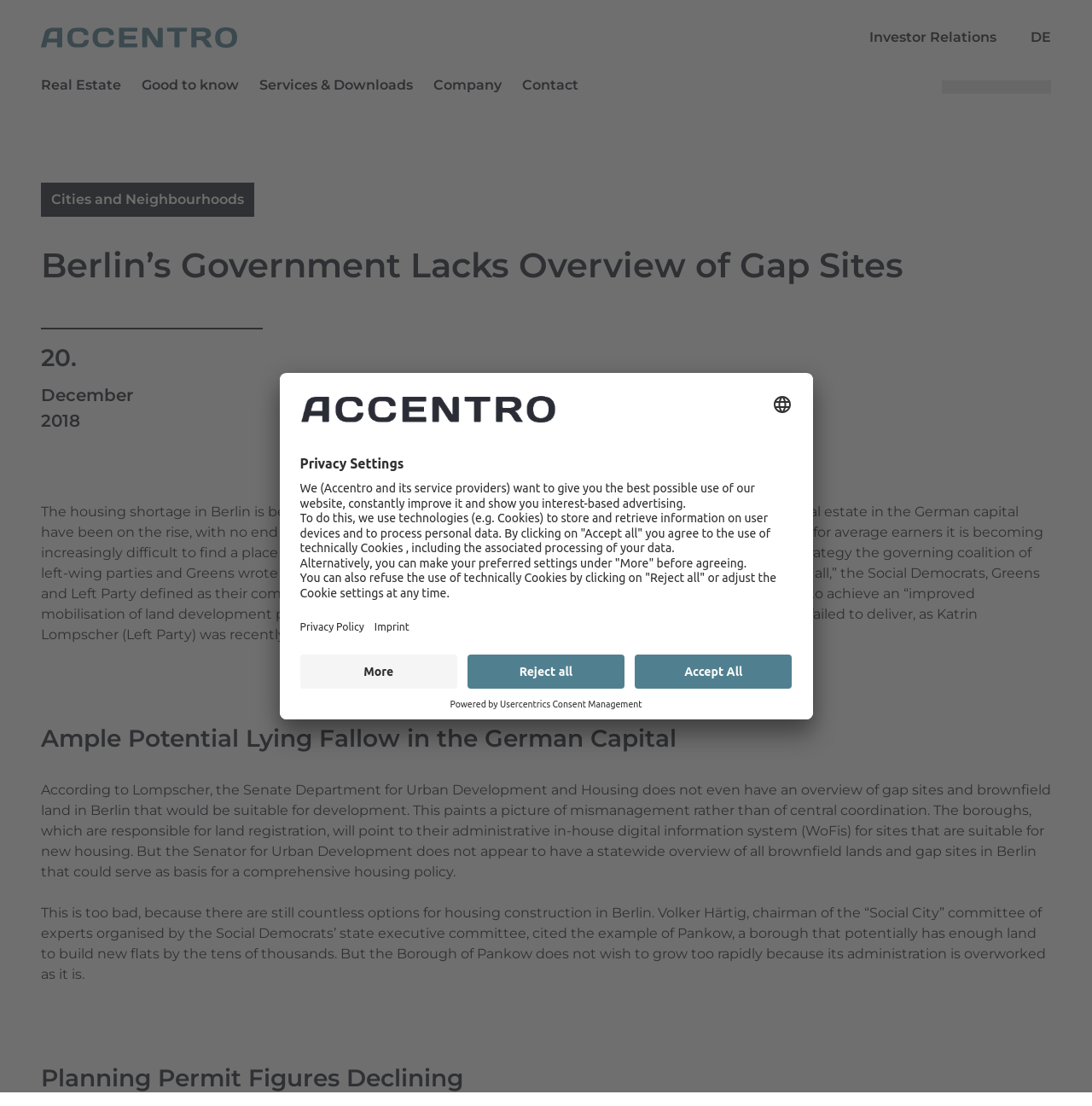Please find the bounding box coordinates of the element that must be clicked to perform the given instruction: "Click on Open Privacy Settings". The coordinates should be four float numbers from 0 to 1, i.e., [left, top, right, bottom].

[0.0, 0.907, 0.05, 0.957]